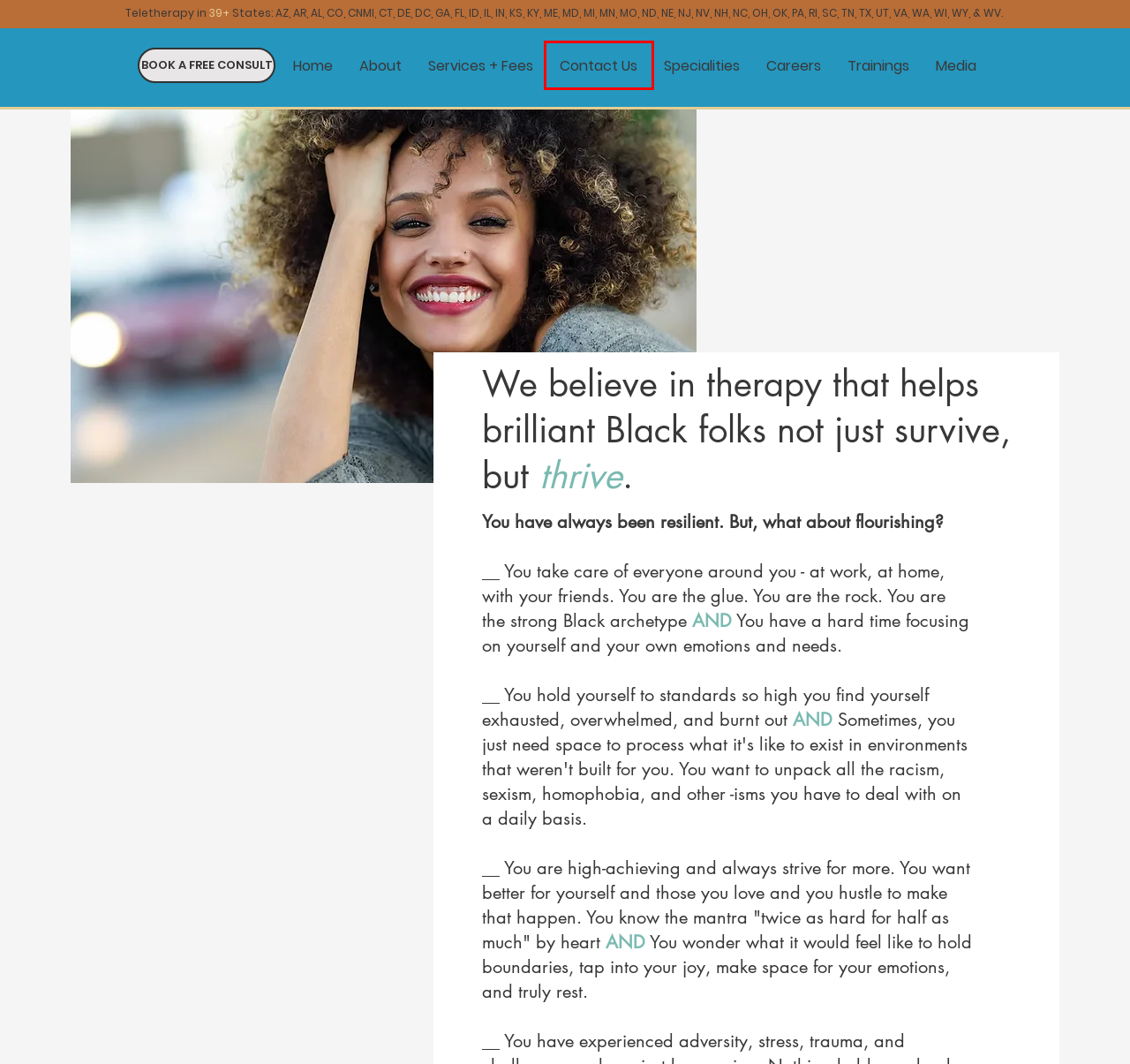Given a webpage screenshot with a red bounding box around a particular element, identify the best description of the new webpage that will appear after clicking on the element inside the red bounding box. Here are the candidates:
A. Center for Inclusive Therapy & Wellness - Inclusive Online Therapy
B. Website Builder - Create a Free Website Today | Wix.com
C. Client Portal | Center for Inclusive Therapy + Wellness | Atlanta
D. Connect with POC, Female Therapists | Center for Inclusive Therapy + Wellness | Atlanta
E. Careers | Center for Inclusive Therapy + Wellness
F. Contact Us | Center for Inclusive Therapy + Wellness
G. Services + Costs | Center for Inclusive Therapy + Wellness | Atlanta
H. Media | Center for Inclusive Therapy + Wellness

F